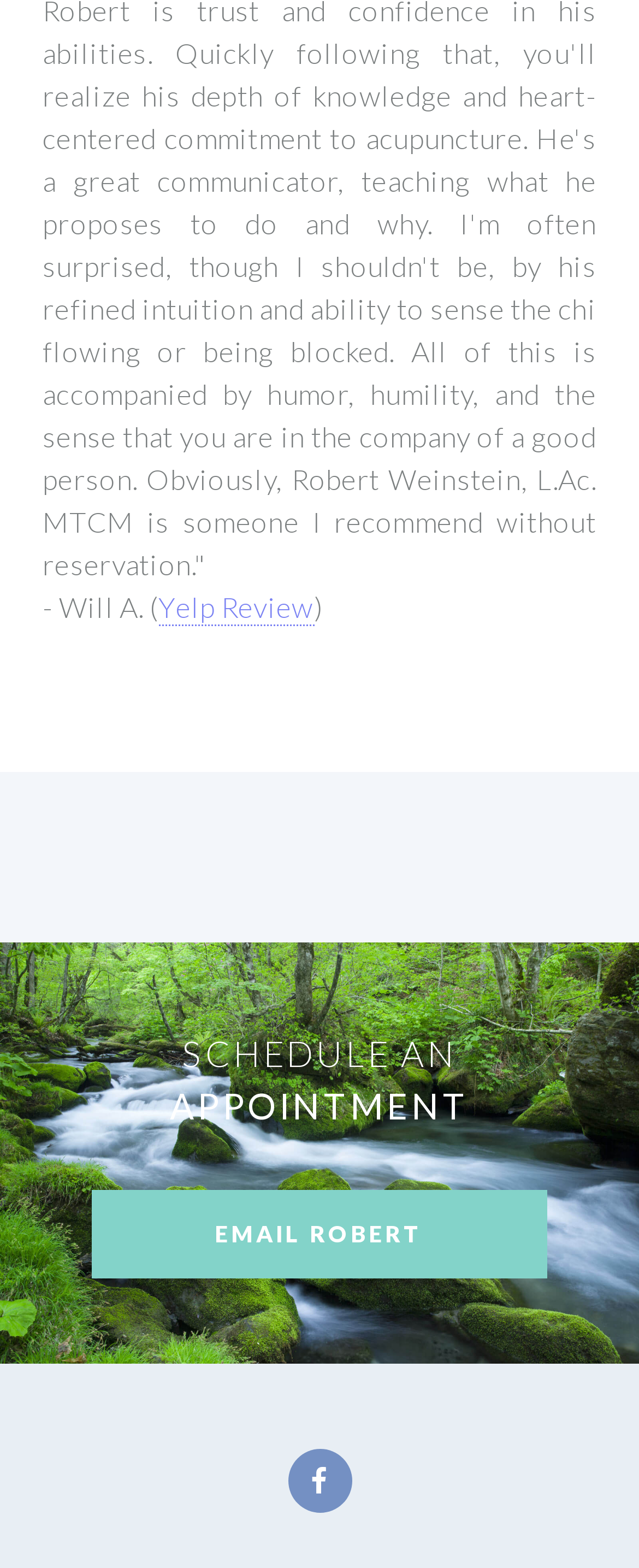What is the name of the person mentioned?
Please provide a comprehensive answer based on the information in the image.

The name 'Will A.' is mentioned in the static text element at the top of the webpage, which suggests that it might be the name of the person who wrote the Yelp review.